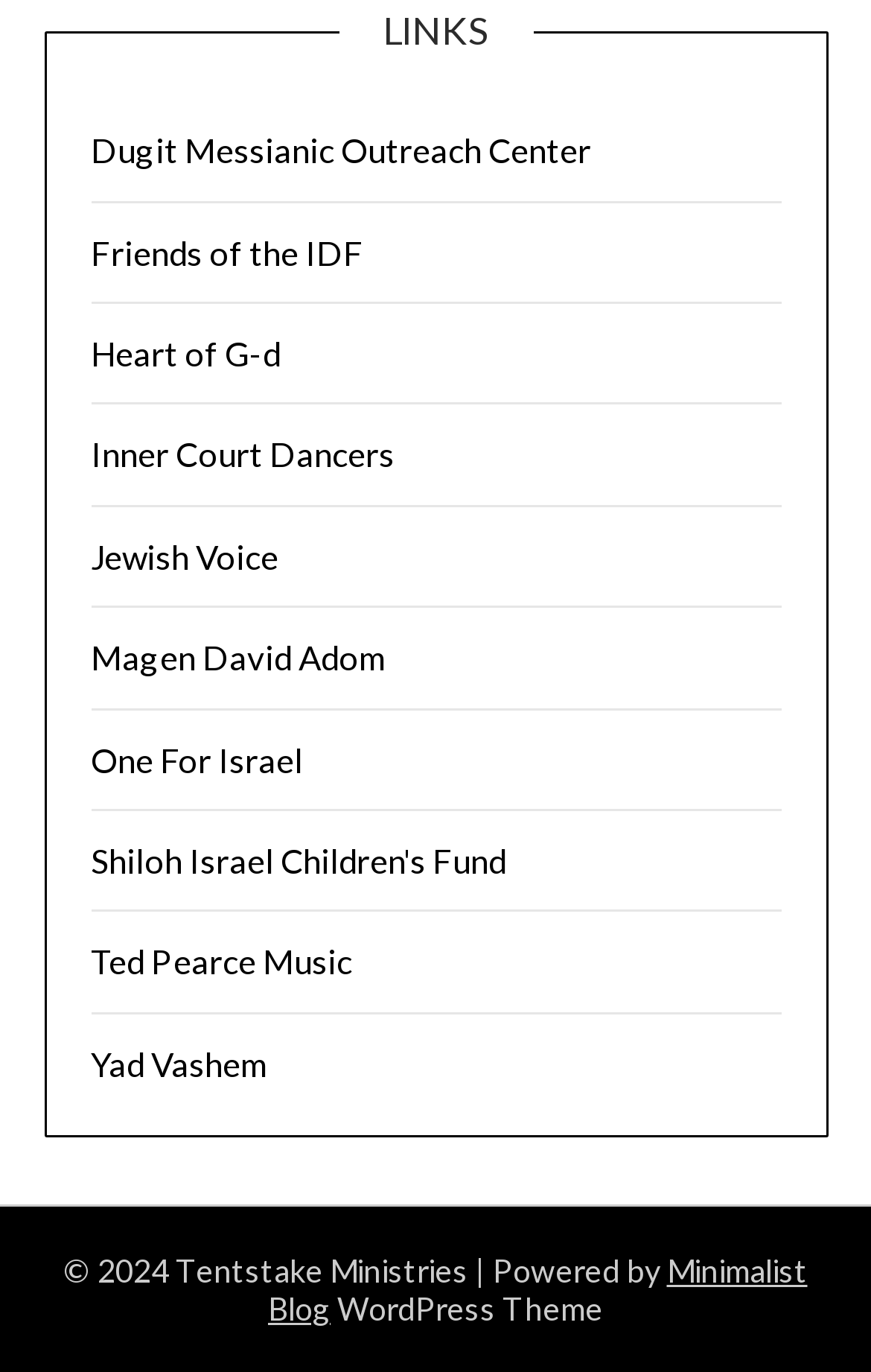Kindly respond to the following question with a single word or a brief phrase: 
What is the theme of the webpage?

WordPress Theme